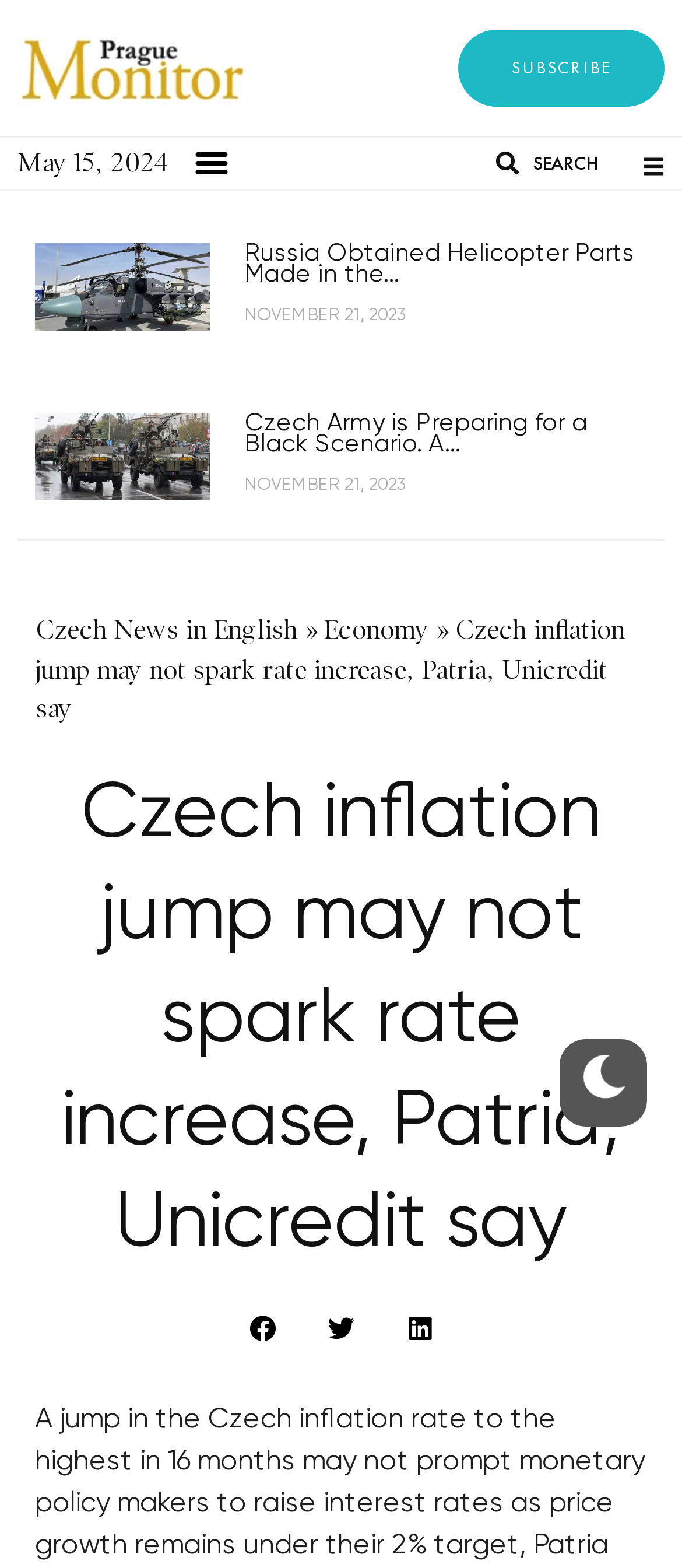Create a detailed narrative of the webpage’s visual and textual elements.

The webpage appears to be a news article page, with a focus on Czech news. At the top, there is a link and a "SUBSCRIBE" button, followed by a date "May 15, 2024" and a "Menu Toggle" button. On the right side, there is a "SEARCH" button and another link.

Below the top section, there are multiple news articles. The first article has a link and a heading "Russia Obtained Helicopter Parts Made in the...", accompanied by a date "NOVEMBER 21, 2023". The second article has a similar structure, with a link and a heading "Czech Army is Preparing for a Black Scenario. A...", also accompanied by a date "NOVEMBER 21, 2023".

Further down, there are links to "Czech News in English" and "Economy", separated by a "»" symbol. Below these links, there is a static text "Czech inflation jump may not spark rate increase, Patria, Unicredit say", which is also the title of the main article. The main article has a heading with the same title, spanning almost the entire width of the page.

At the bottom right corner, there is an image with the description "Light".